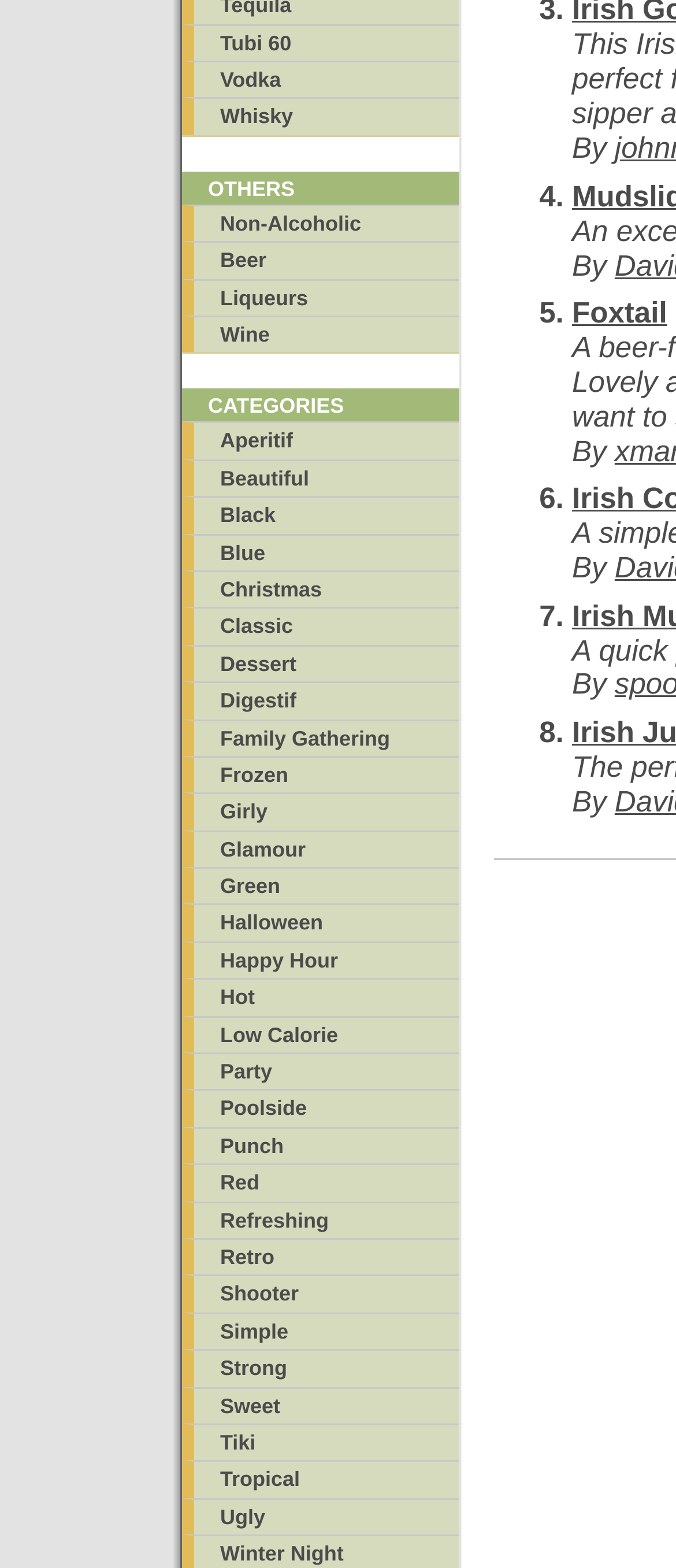Determine the bounding box coordinates of the region that needs to be clicked to achieve the task: "View Aperitif drinks".

[0.269, 0.269, 0.679, 0.293]